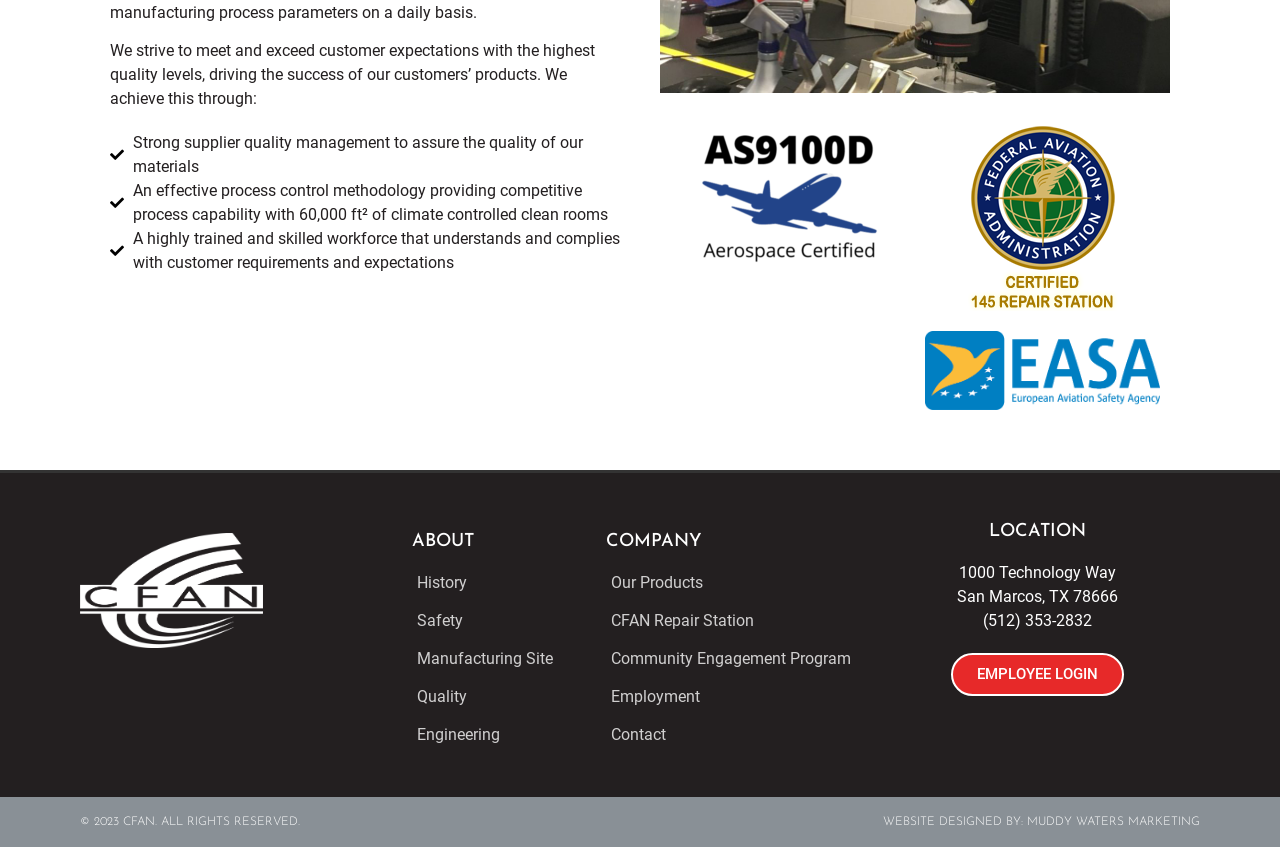Please provide a comprehensive answer to the question based on the screenshot: What is the company's location?

The company's location can be found in the StaticText elements with the text '1000 Technology Way' and 'San Marcos, TX 78666', which are located under the 'LOCATION' heading.